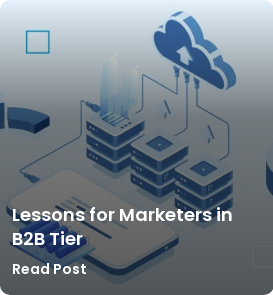Using the details in the image, give a detailed response to the question below:
What does the 'Read Post' link invite viewers to do?

The 'Read Post' link invites viewers to delve deeper into the topic, encouraging exploration of valuable insights tailored for marketers navigating the B2B landscape.